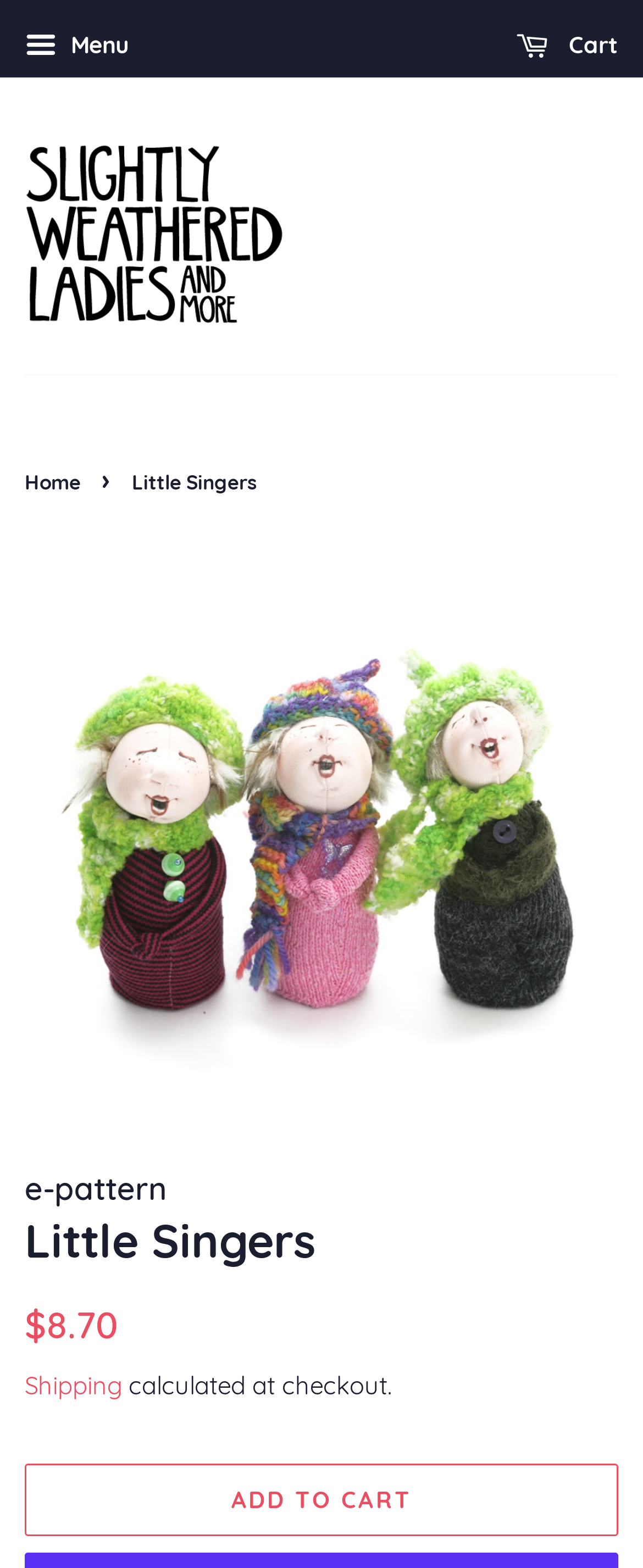Respond to the question below with a single word or phrase:
What is the navigation section called?

breadcrumbs